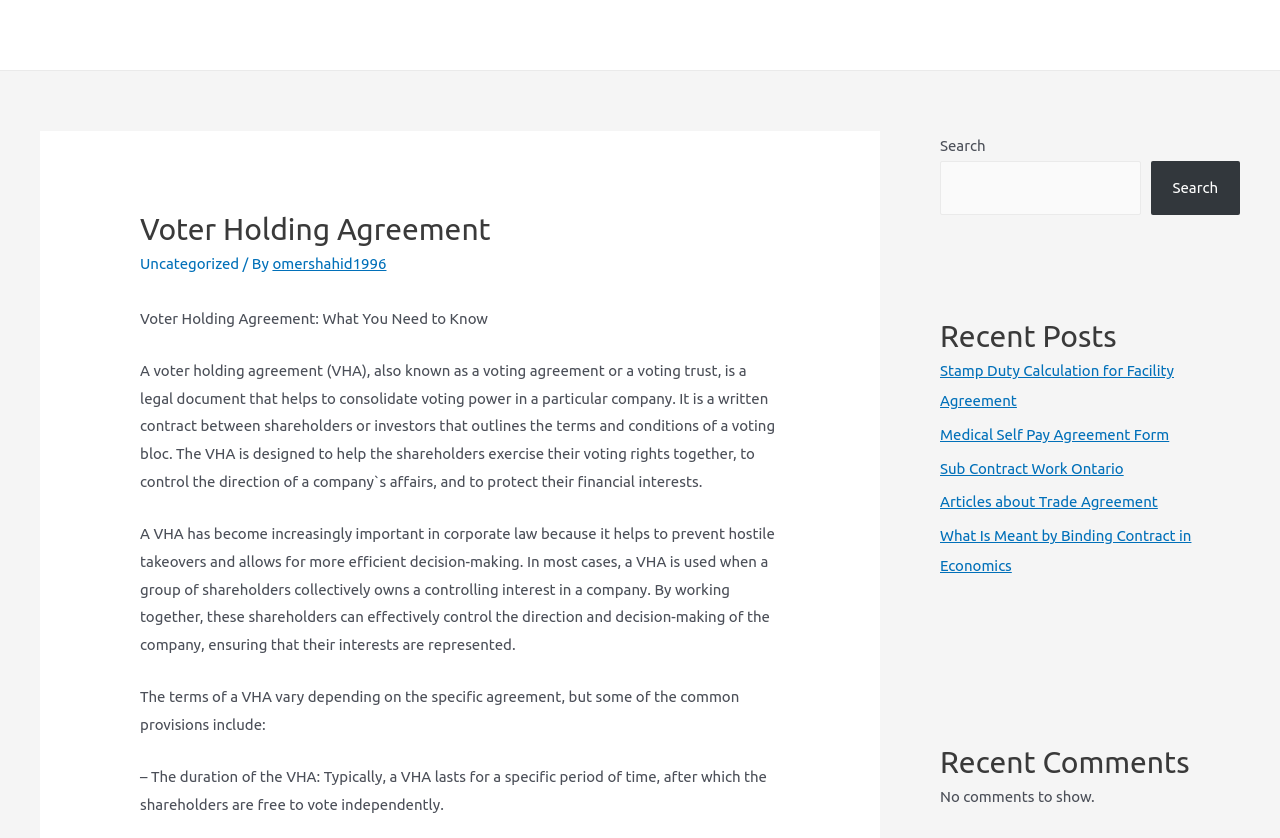How many recent comments are shown?
Answer the question with as much detail as you can, using the image as a reference.

The webpage has a section for 'Recent Comments', but it states 'No comments to show', indicating that there are no recent comments to display.